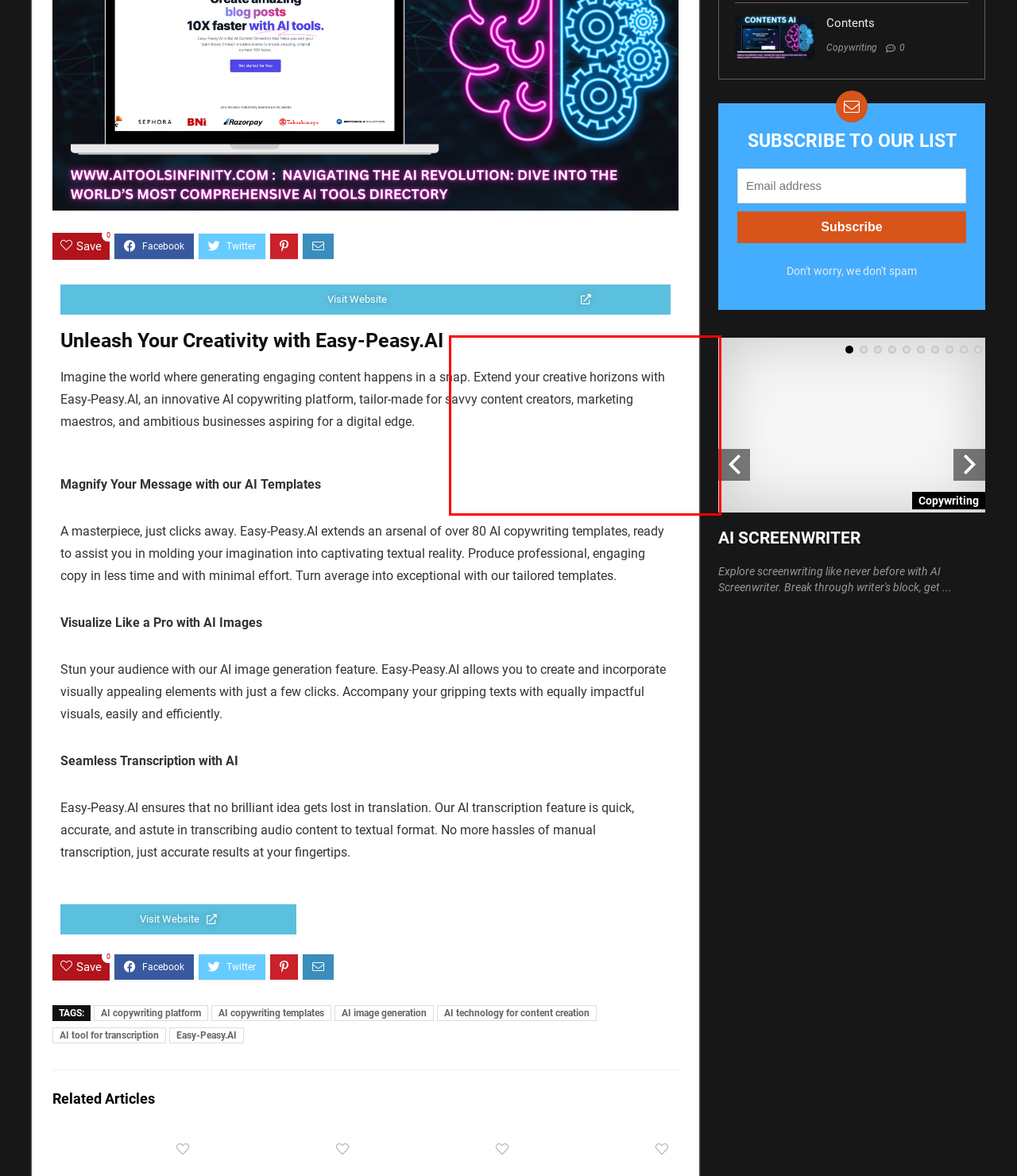Look at the screenshot of a webpage, where a red bounding box highlights an element. Select the best description that matches the new webpage after clicking the highlighted element. Here are the candidates:
A. AI image generation - AI Tools Infinity
B. AI technology for content creation - AI Tools Infinity
C. SnapGPT - AI Tools Infinity
D. AI Screenwriter - AI Tools Infinity
E. Unleash 'Contents' ????: AI Magic Transforms Content NOW!
F. AI copywriting platform - AI Tools Infinity
G. Easy-Peasy.AI - AI Tools Infinity
H. AI tool for transcription - AI Tools Infinity

C